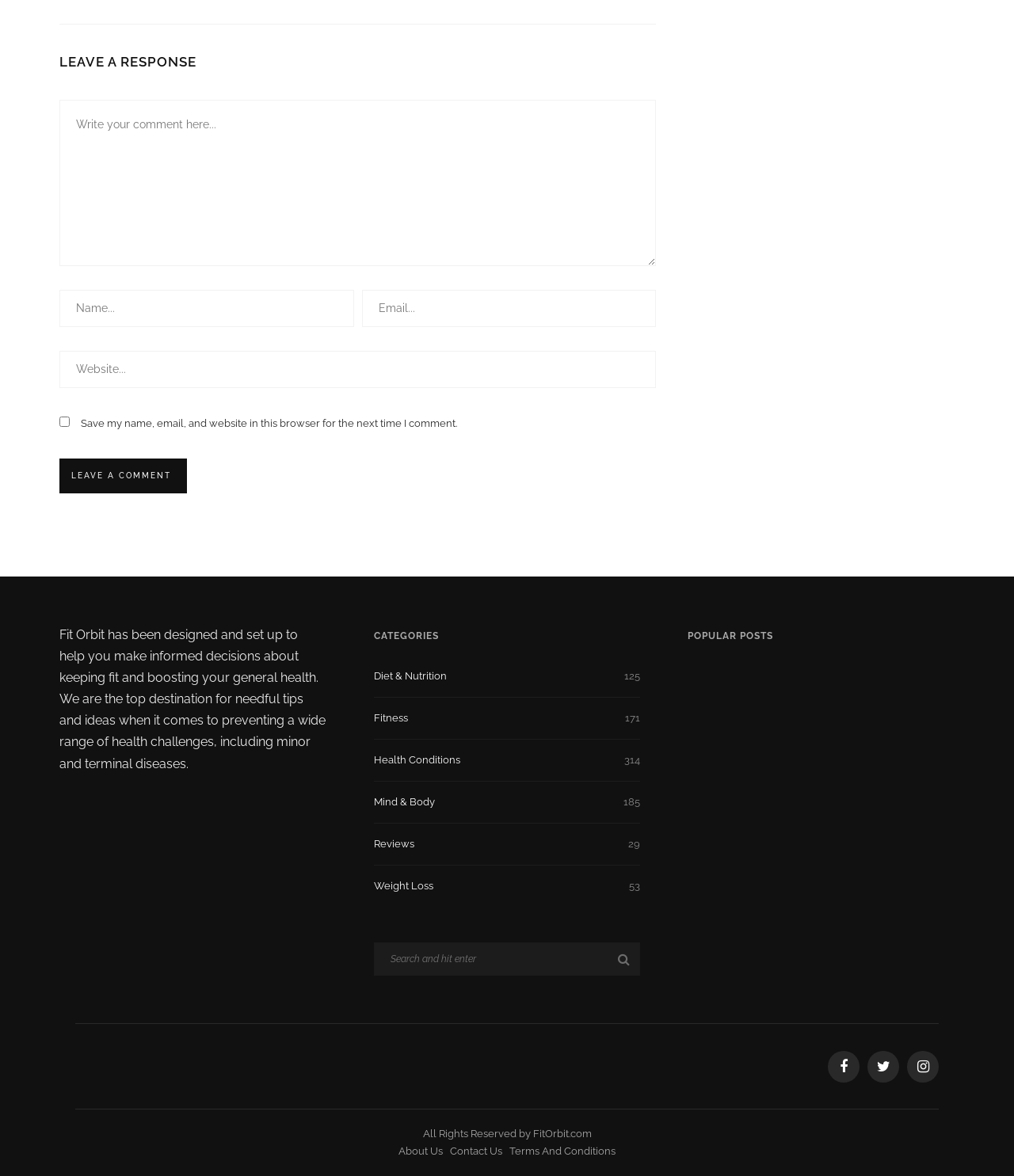Find the bounding box coordinates of the clickable element required to execute the following instruction: "Go to category 'Diet & Nutrition'". Provide the coordinates as four float numbers between 0 and 1, i.e., [left, top, right, bottom].

[0.368, 0.567, 0.631, 0.593]